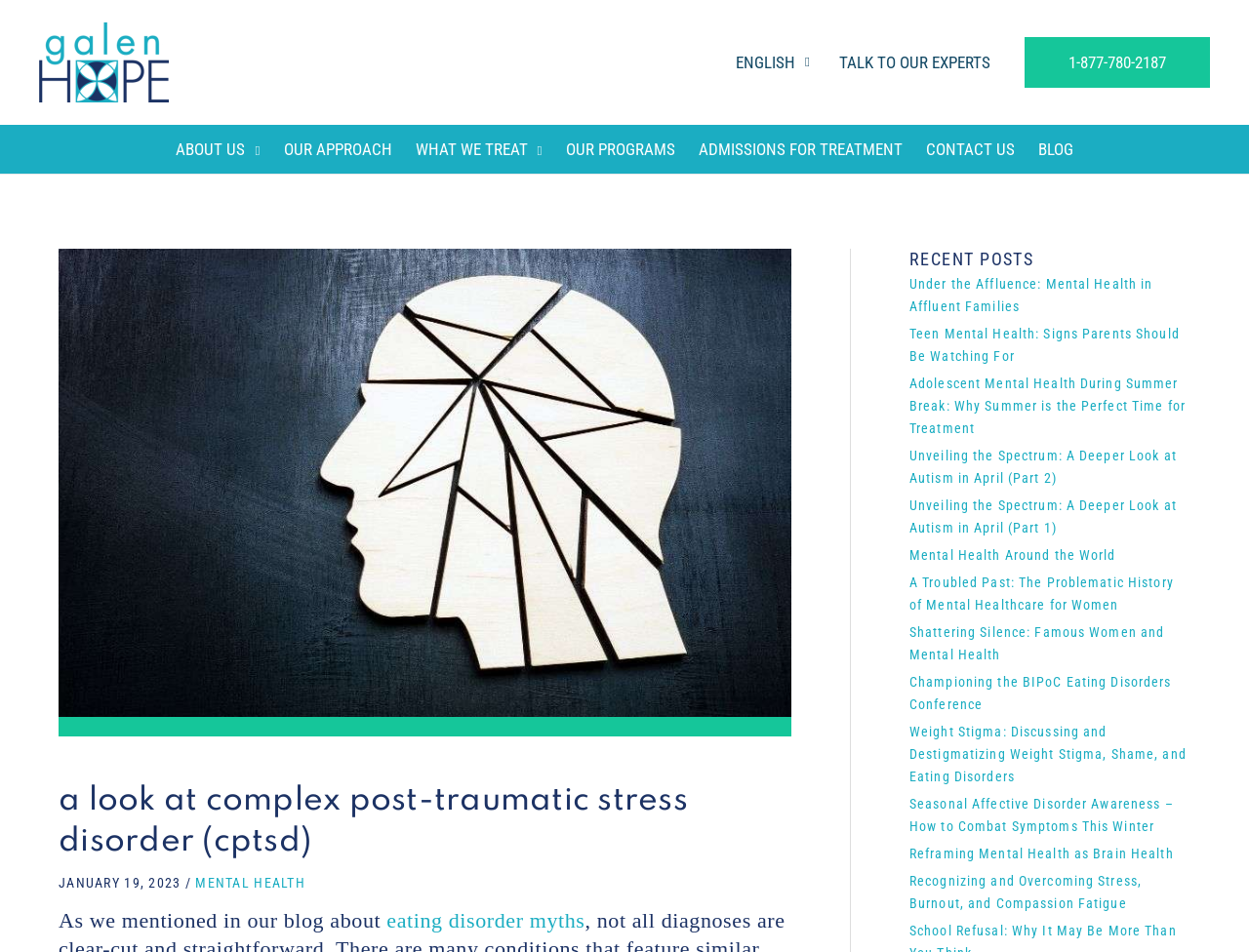Identify the bounding box coordinates of the clickable section necessary to follow the following instruction: "Read the blog post about eating disorder myths". The coordinates should be presented as four float numbers from 0 to 1, i.e., [left, top, right, bottom].

[0.31, 0.954, 0.468, 0.98]